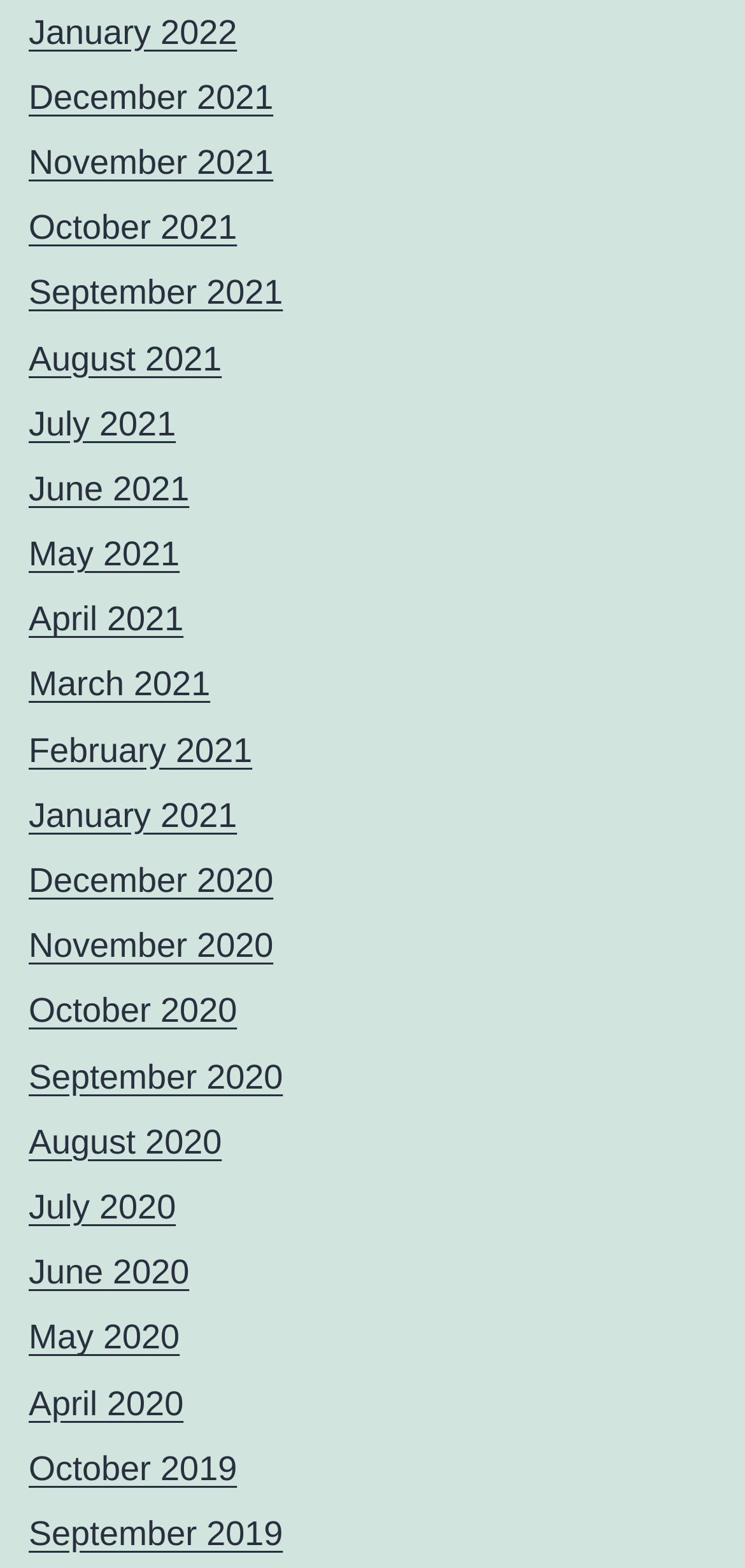What is the earliest month listed?
Respond to the question with a single word or phrase according to the image.

October 2019